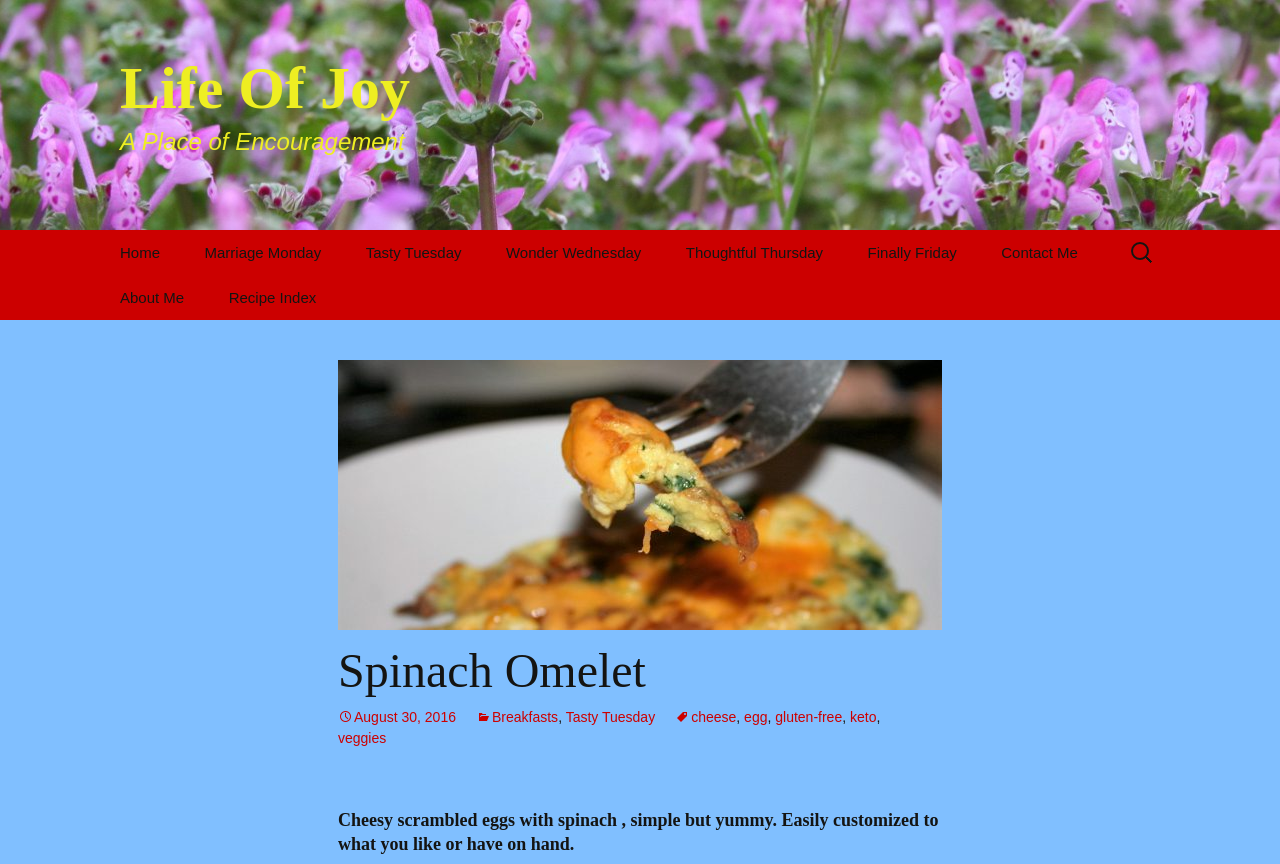Point out the bounding box coordinates of the section to click in order to follow this instruction: "View Marriage Monday page".

[0.144, 0.266, 0.267, 0.318]